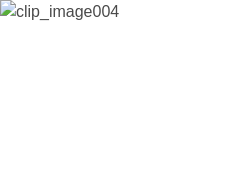Detail everything you observe in the image.

The image, denoted as 'clip_image004', appears in the context of a discussion about multitasking and efficiency when using multiple monitors. The surrounding text elaborates on shortcut keys that facilitate better management of open windows across several screens in a computing environment, emphasizing their utility in enhancing productivity. This image likely serves as a visual companion to the advice provided in the article, illustrating a specific scenario or result related to the use of keyboard shortcuts and monitor setups. The mention of different monitor orientations and resolutions further contextualizes the image within the broader theme of optimizing workspace arrangements for better user experience.